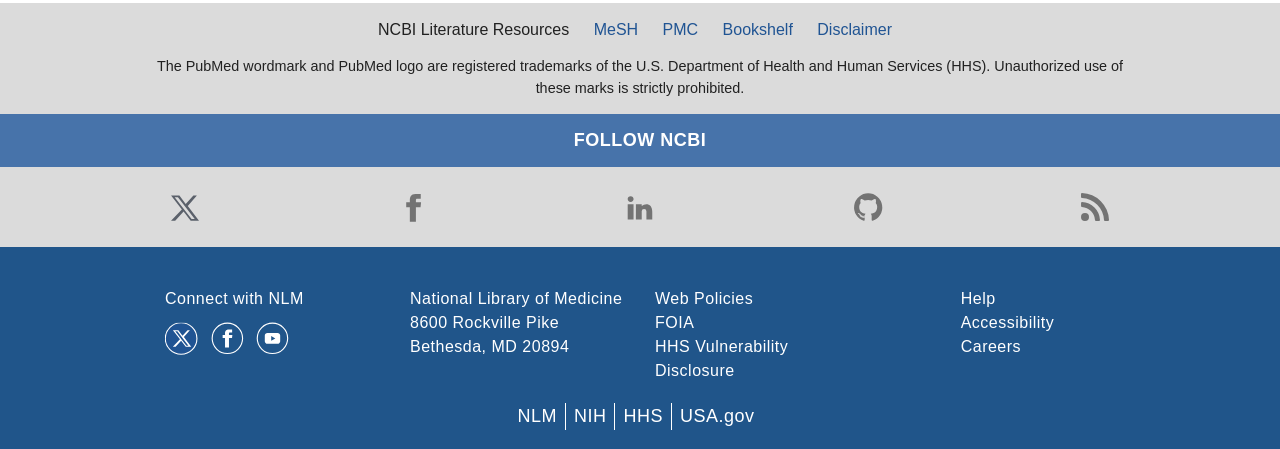Give a concise answer of one word or phrase to the question: 
What is the disclaimer about?

Unauthorized use of trademarks